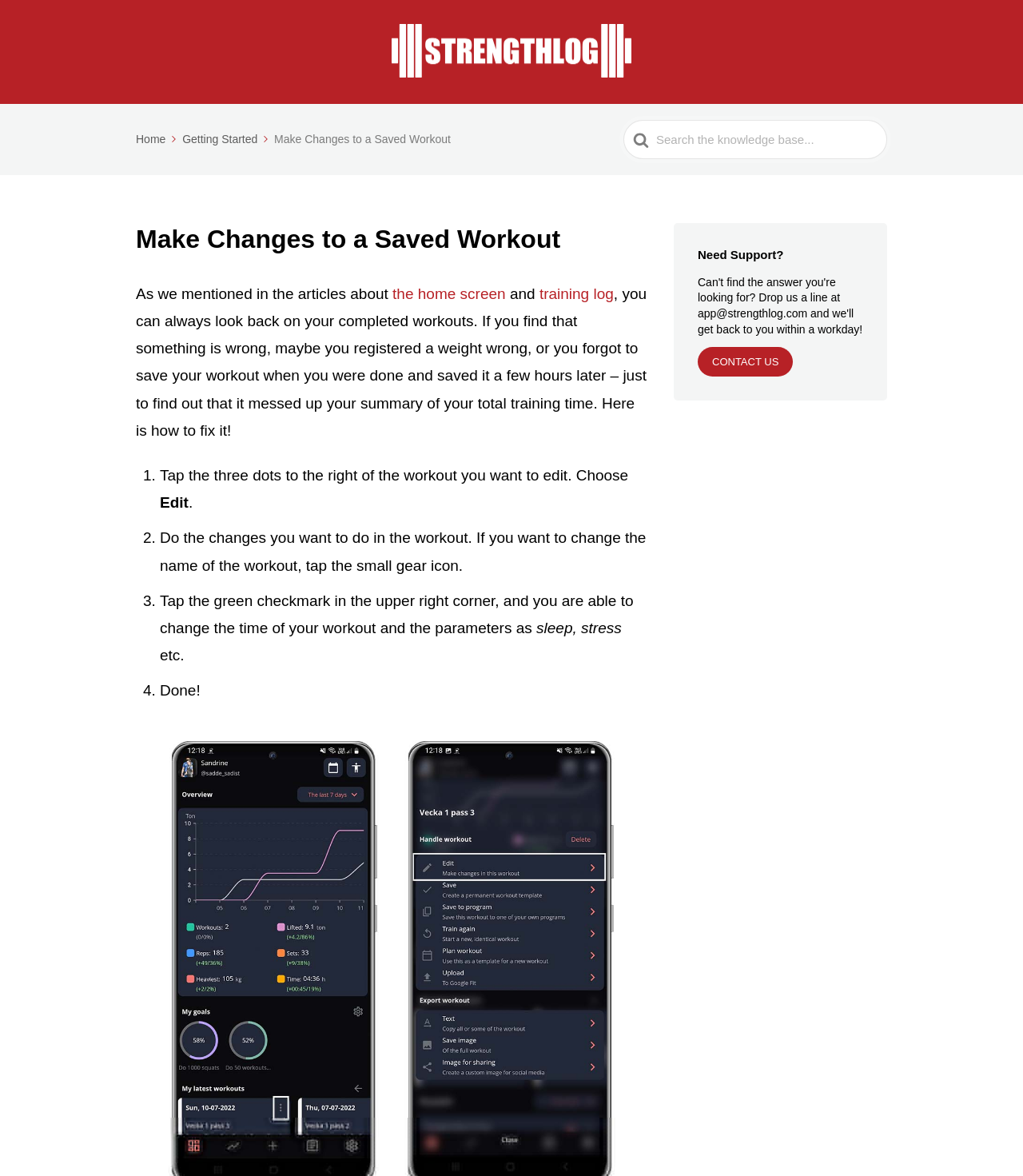Can you locate the main headline on this webpage and provide its text content?

Make Changes to a Saved Workout